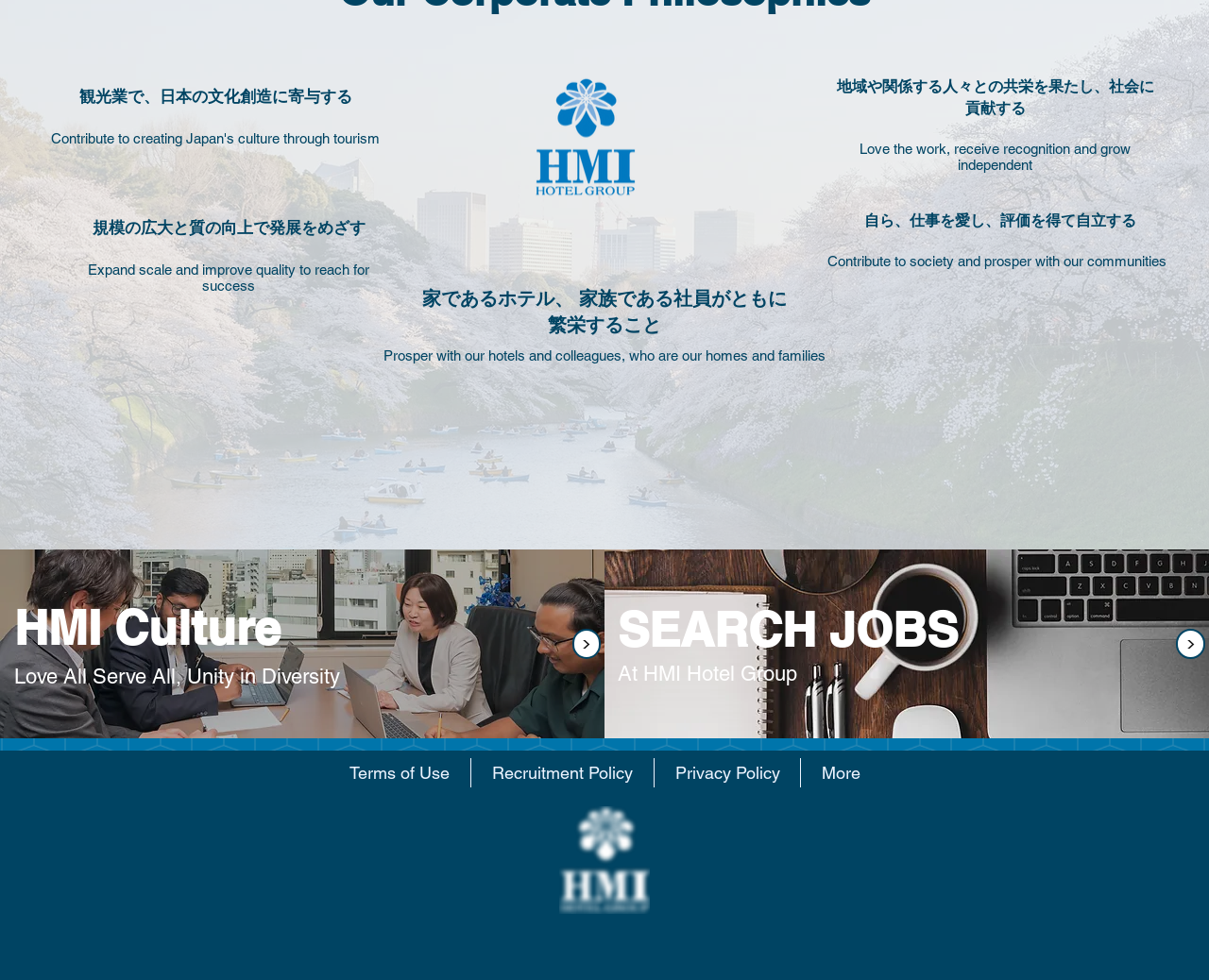Respond to the question below with a single word or phrase: How can I search for jobs?

Click SEARCH JOBS